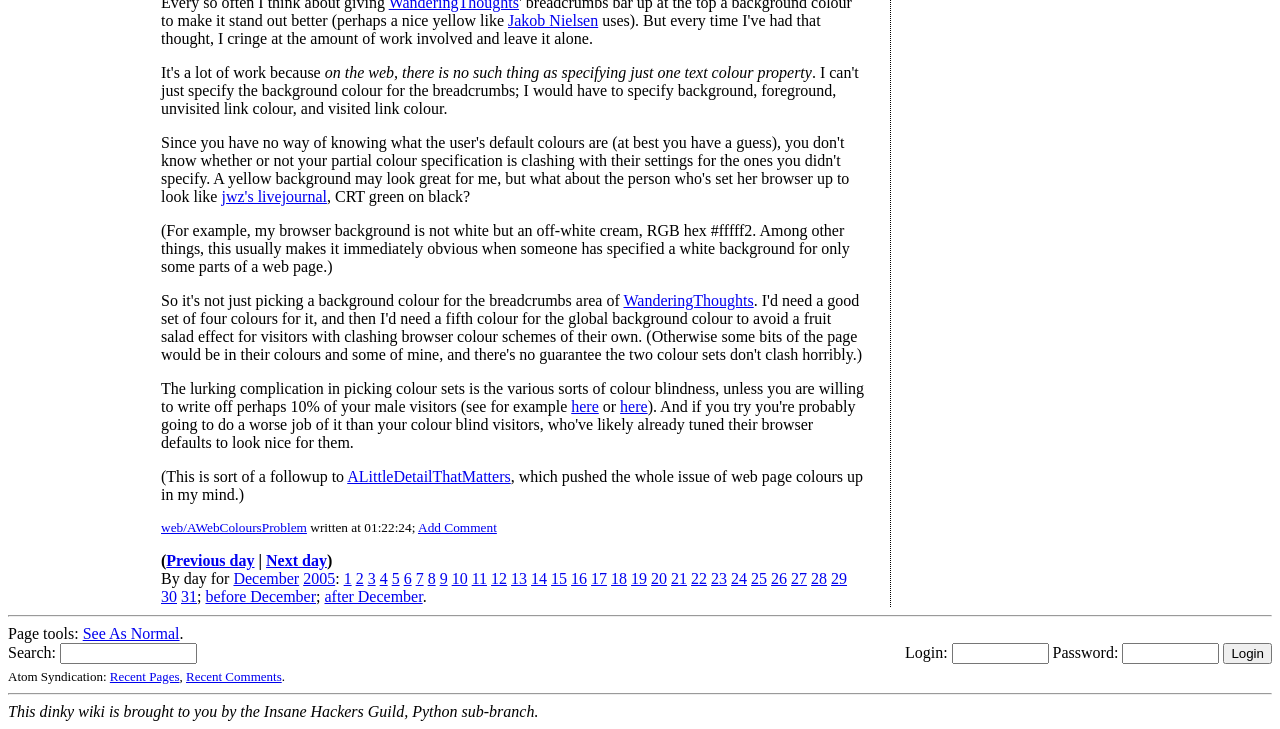Given the element description December, specify the bounding box coordinates of the corresponding UI element in the format (top-left x, top-left y, bottom-right x, bottom-right y). All values must be between 0 and 1.

[0.182, 0.782, 0.234, 0.805]